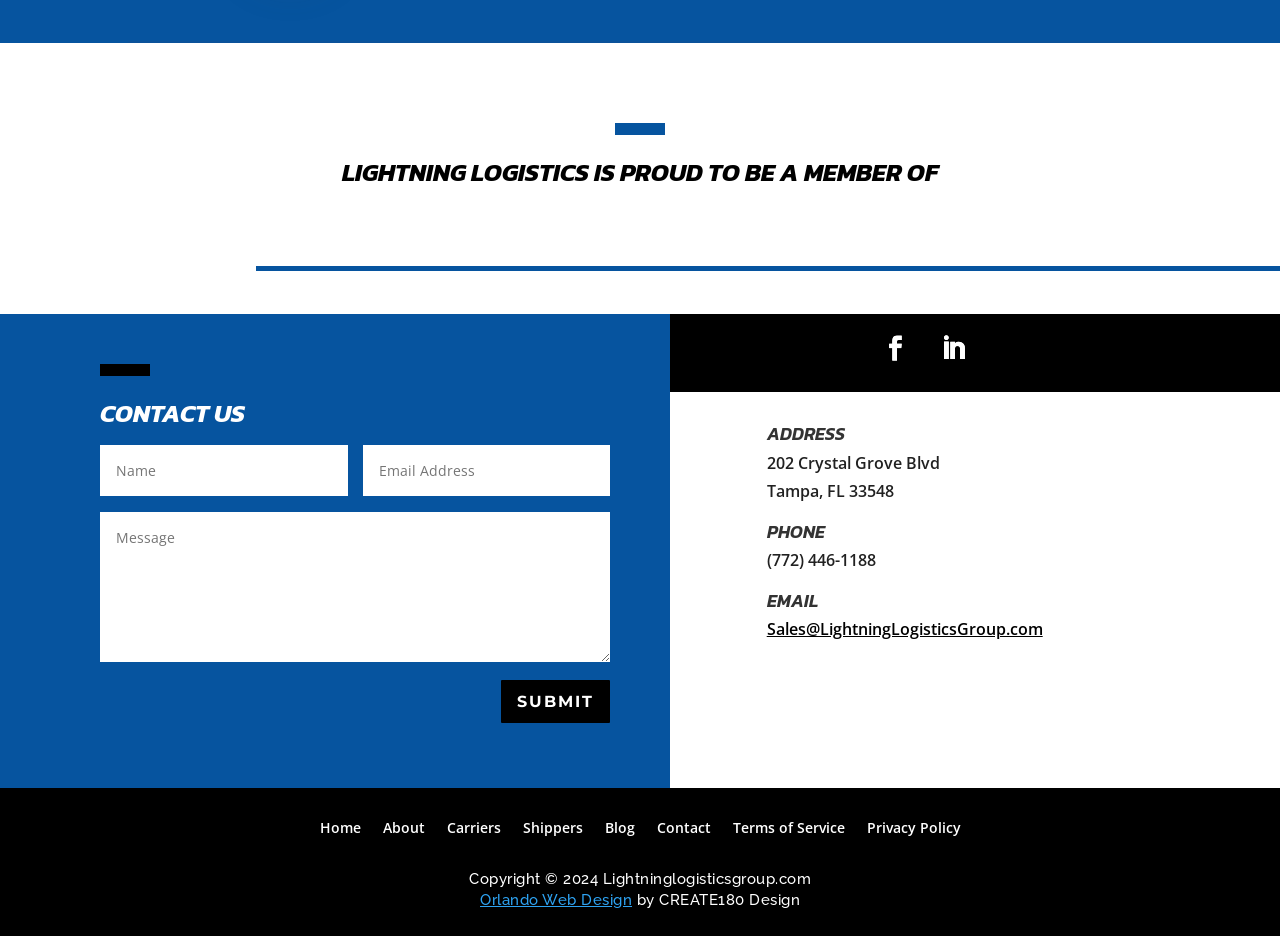Identify the bounding box for the described UI element: "Contact".

[0.513, 0.869, 0.555, 0.892]